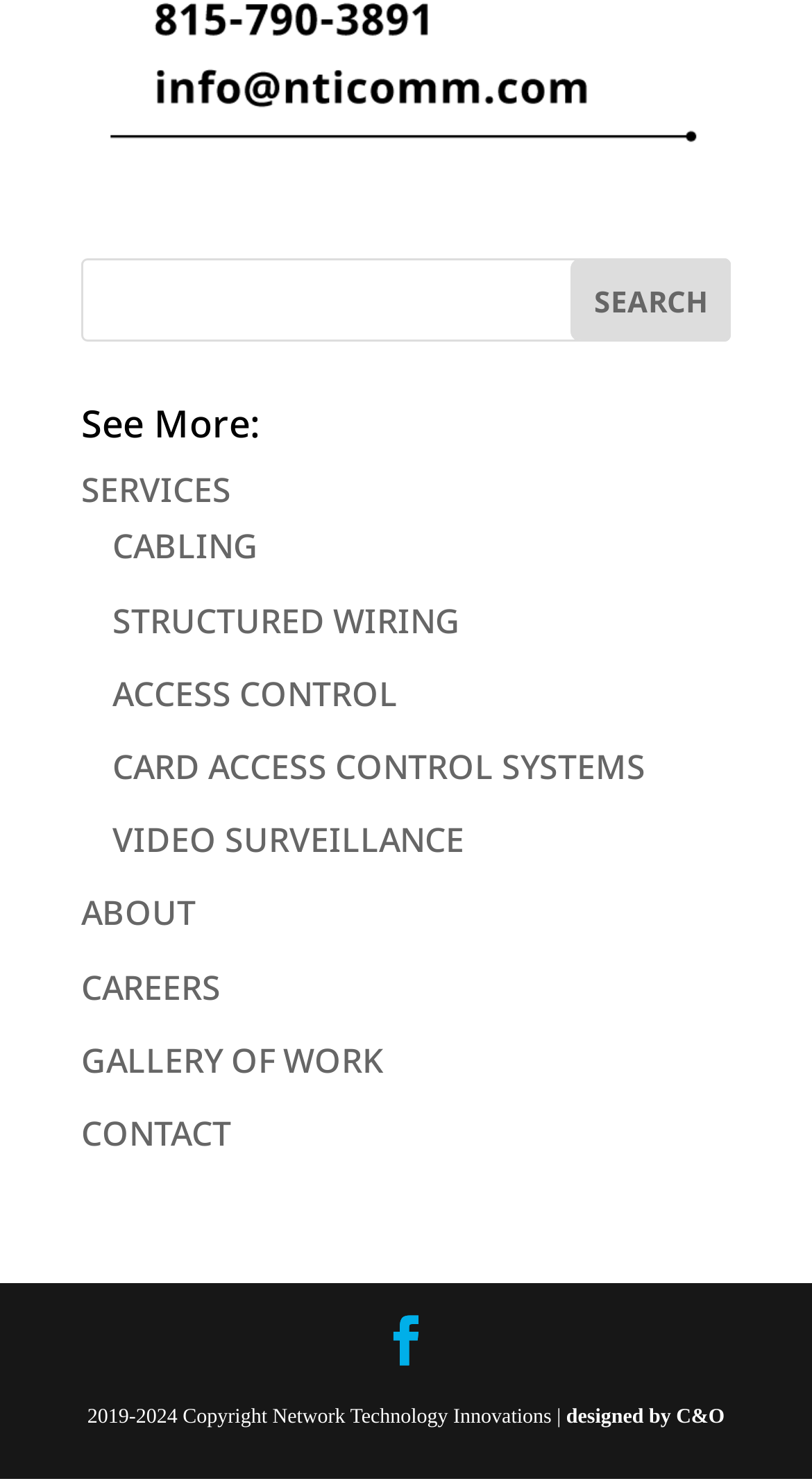Based on the provided description, "designed by C&O", find the bounding box of the corresponding UI element in the screenshot.

[0.697, 0.95, 0.892, 0.965]